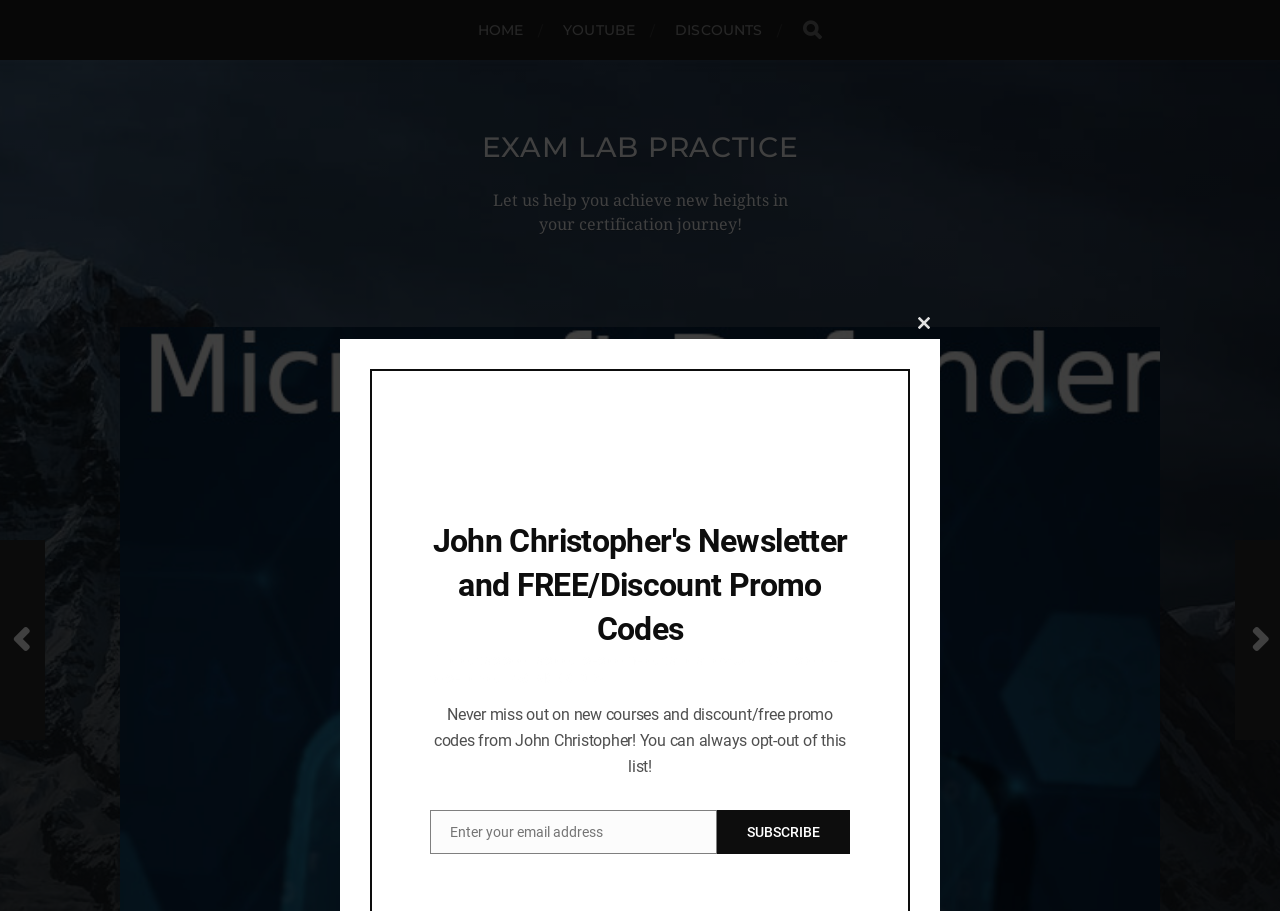What is the call-to-action for the email subscription?
Based on the visual information, provide a detailed and comprehensive answer.

The webpage has a section that asks users to enter their email address to subscribe for promo codes and updates on new courses from John Christopher. The 'SUBSCRIBE' button is prominently displayed, indicating that this is the primary call-to-action for users who want to receive these benefits.